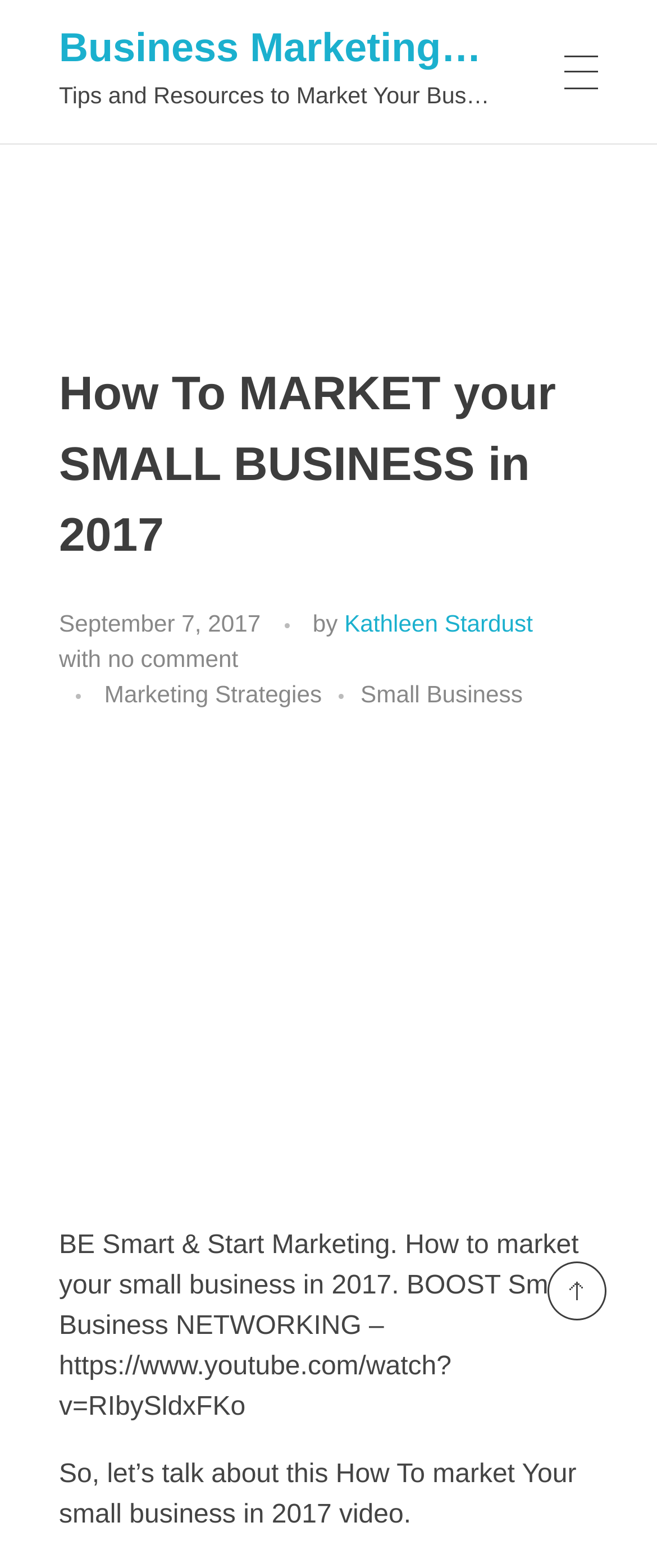Answer the question with a brief word or phrase:
What is the purpose of the YouTube link in the blog post?

To watch a video about marketing small business